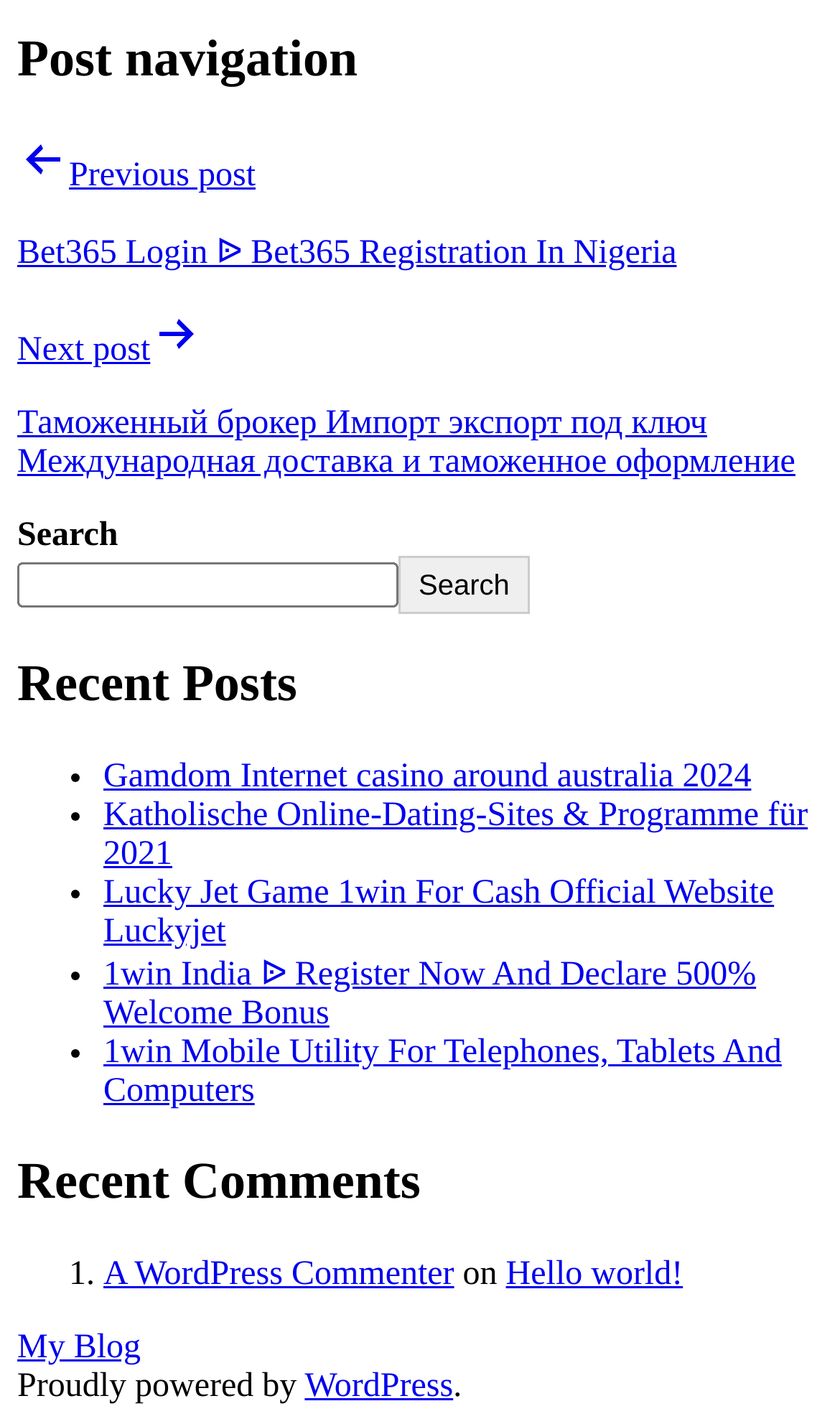Using the provided element description: "My Blog", determine the bounding box coordinates of the corresponding UI element in the screenshot.

[0.021, 0.933, 0.168, 0.959]